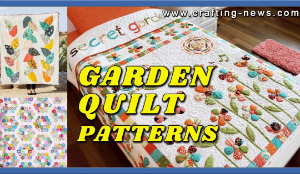What is the quilt lying on?
Provide an in-depth and detailed answer to the question.

The quilt is lying on a bed, which is evident from the presence of a soft, cozy pillow in the background, suggesting a bedroom setting.